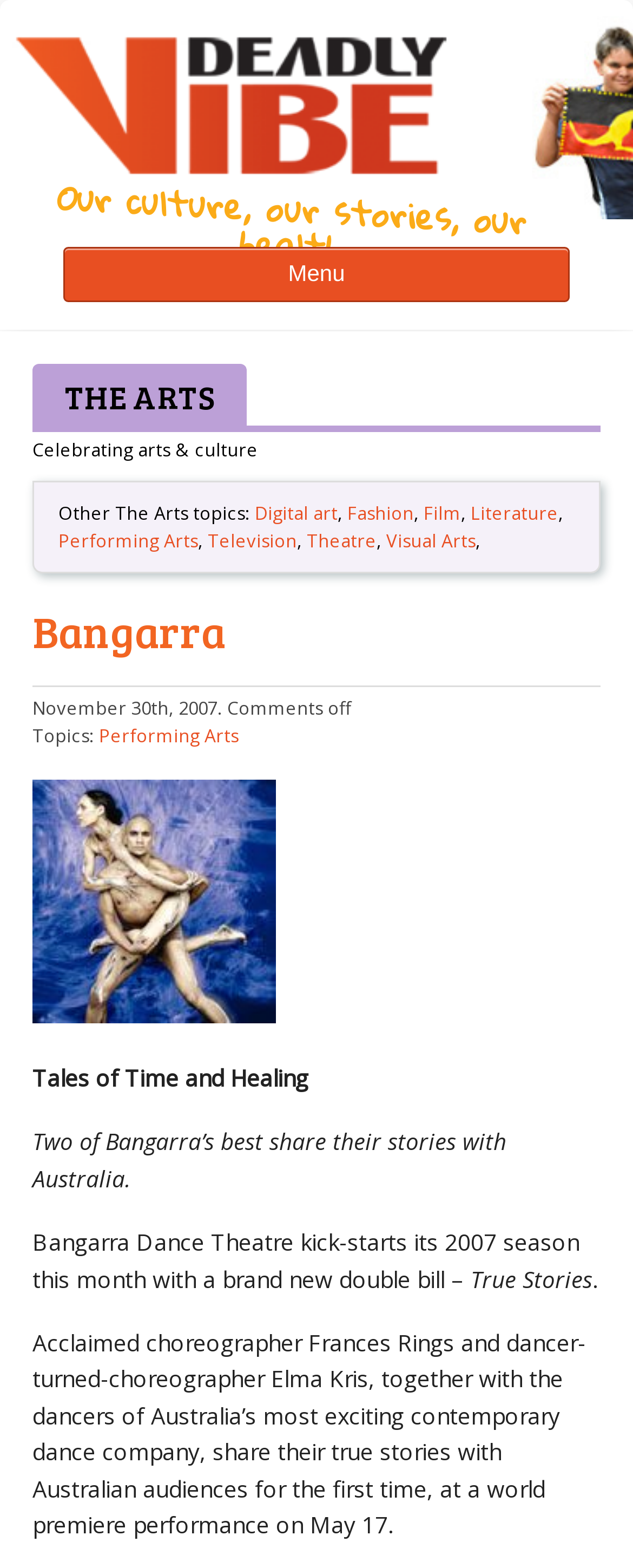Kindly determine the bounding box coordinates for the clickable area to achieve the given instruction: "Go to 'THE ARTS' page".

[0.103, 0.238, 0.338, 0.267]